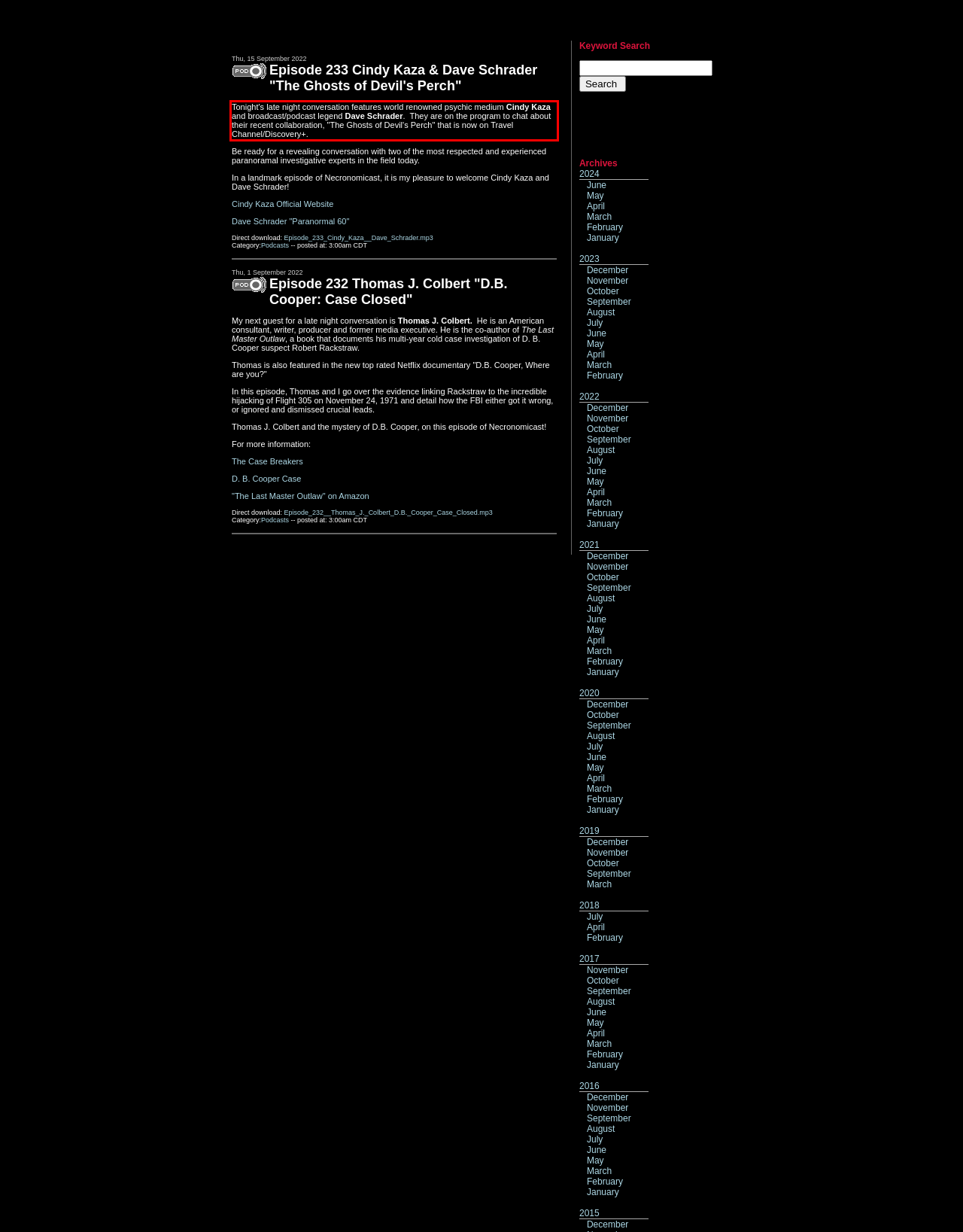Please identify and extract the text from the UI element that is surrounded by a red bounding box in the provided webpage screenshot.

Tonight's late night conversation features world renowned psychic medium Cindy Kaza and broadcast/podcast legend Dave Schrader. They are on the program to chat about their recent collaboration, "The Ghosts of Devil's Perch" that is now on Travel Channel/Discovery+.